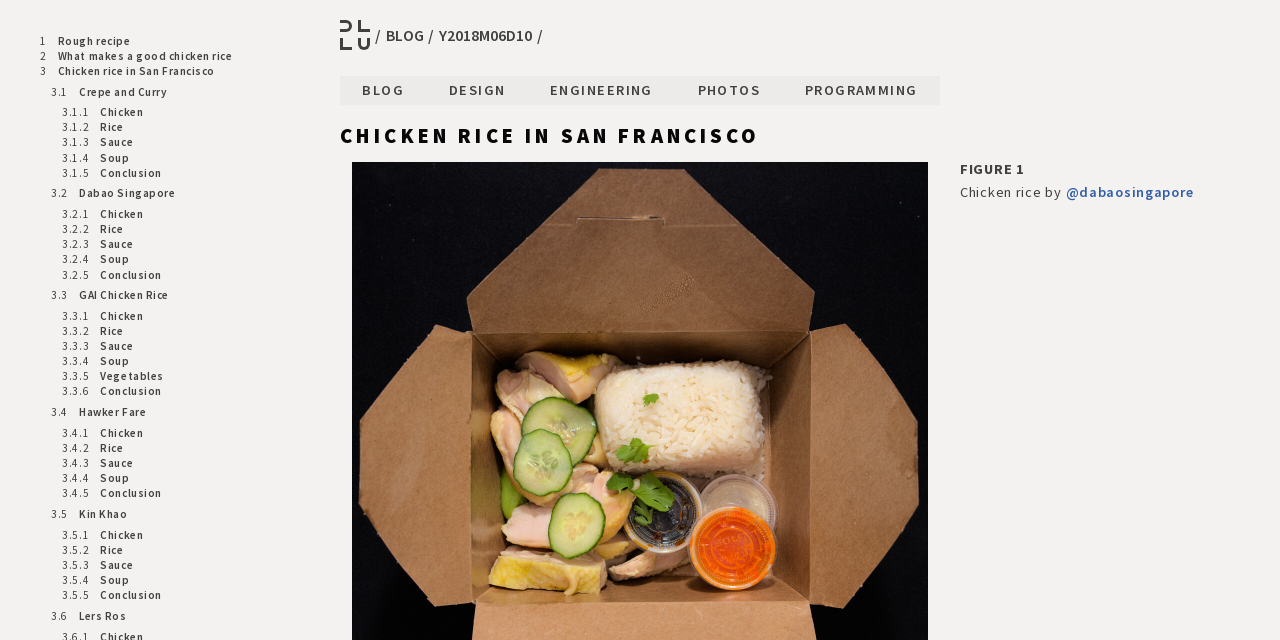What is the name of the first chicken rice restaurant reviewed?
Please give a detailed and elaborate answer to the question based on the image.

The first link under the '3 Chicken rice in San Francisco' section is '3.1 Crepe and Curry', which suggests that Crepe and Curry is the first chicken rice restaurant being reviewed.